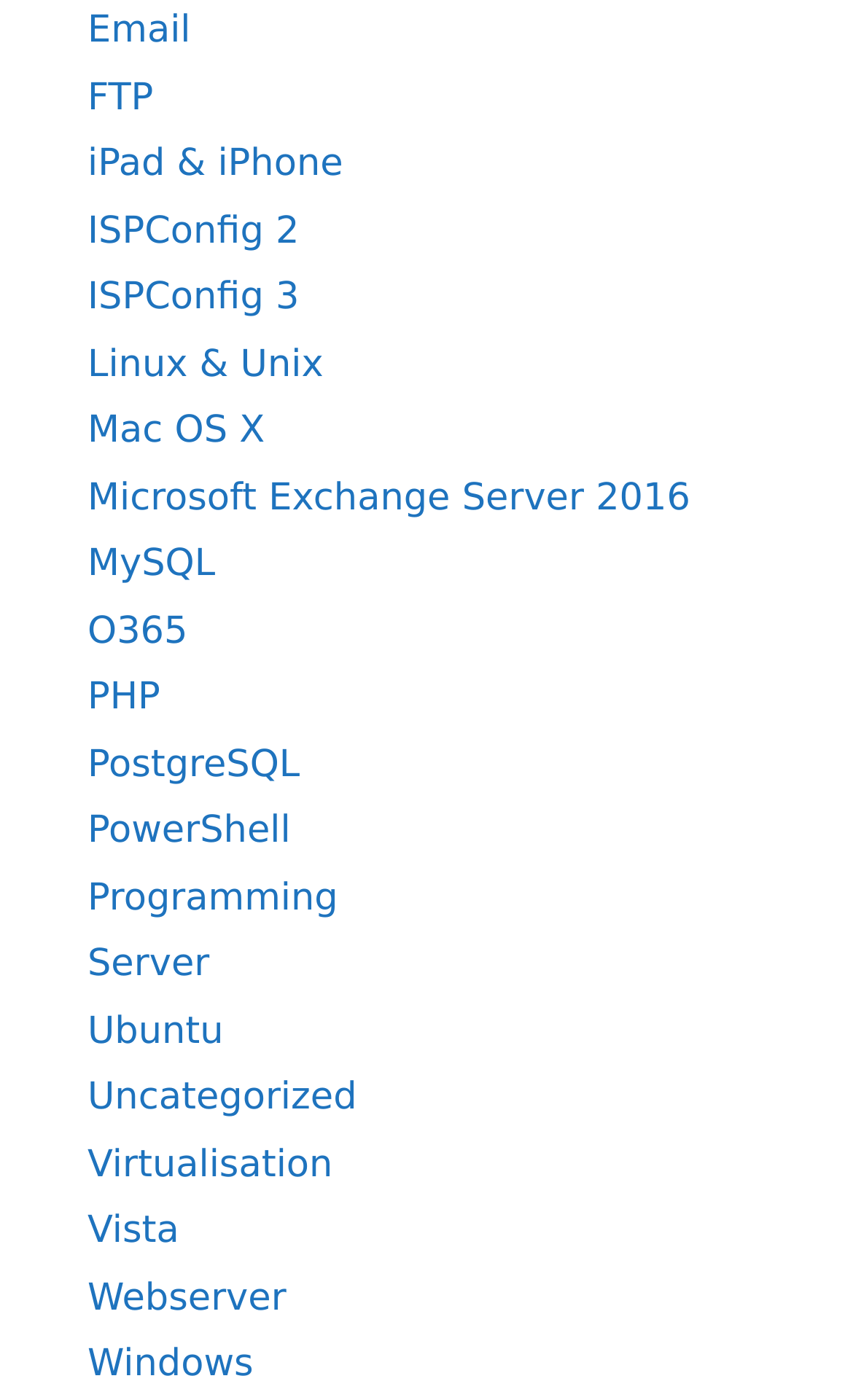Identify the bounding box of the UI component described as: "iPad & iPhone".

[0.103, 0.102, 0.402, 0.133]